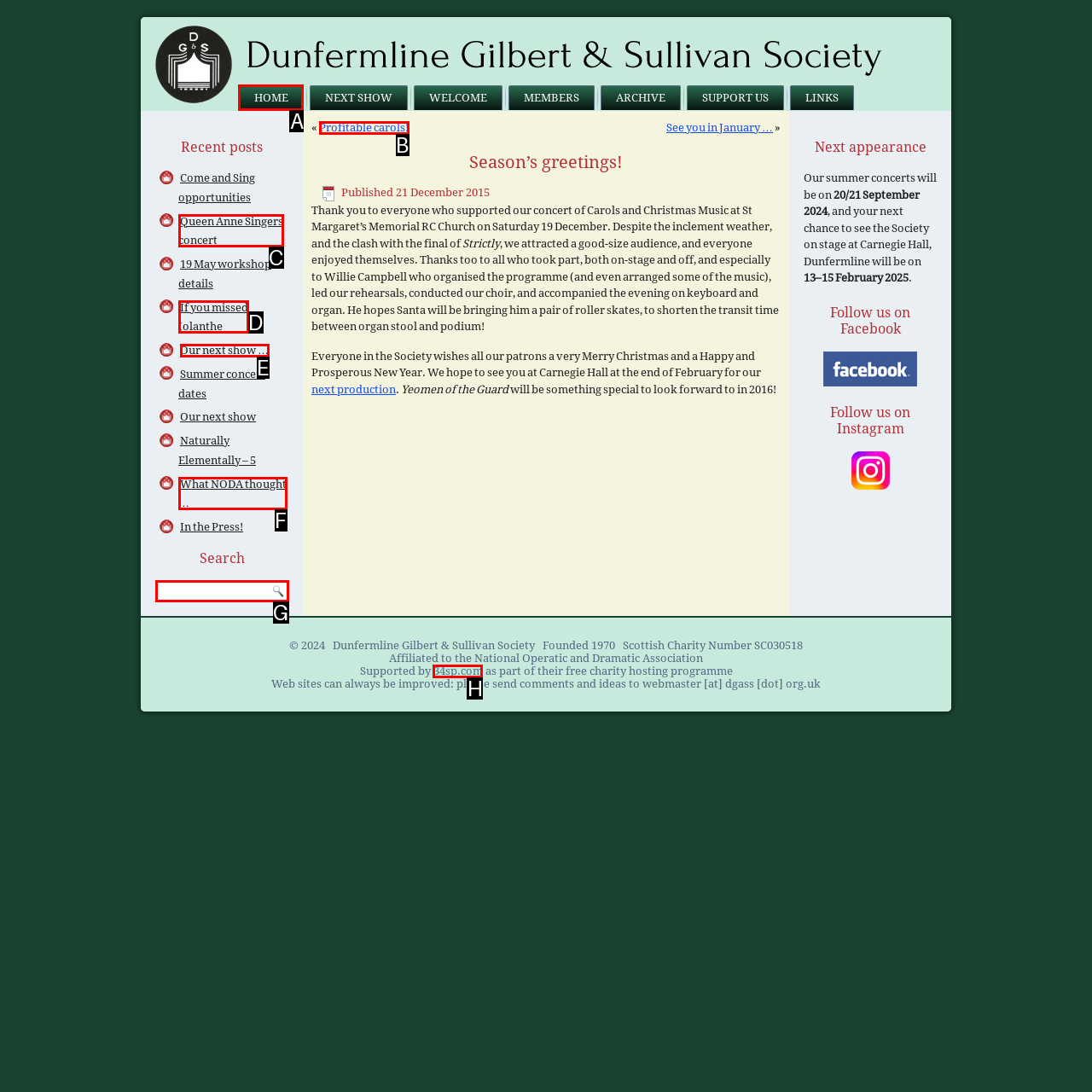Choose the letter of the element that should be clicked to complete the task: Click on the 'HOME' link
Answer with the letter from the possible choices.

A